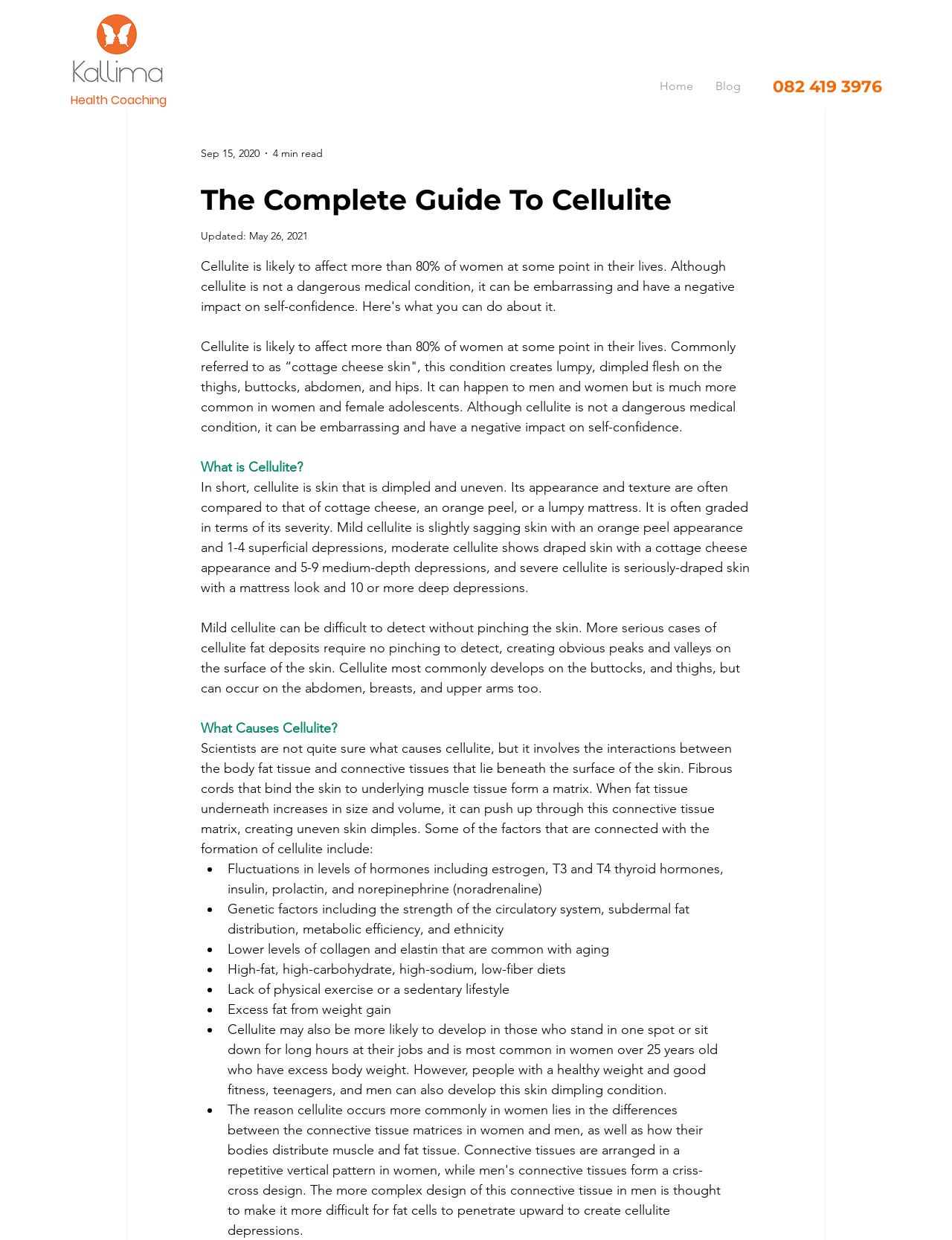Can men develop cellulite?
Look at the webpage screenshot and answer the question with a detailed explanation.

Although the webpage states that cellulite is much more common in women and female adolescents, it can also happen to men. This information is provided in the introduction section of the webpage, which explains that cellulite can affect both men and women.